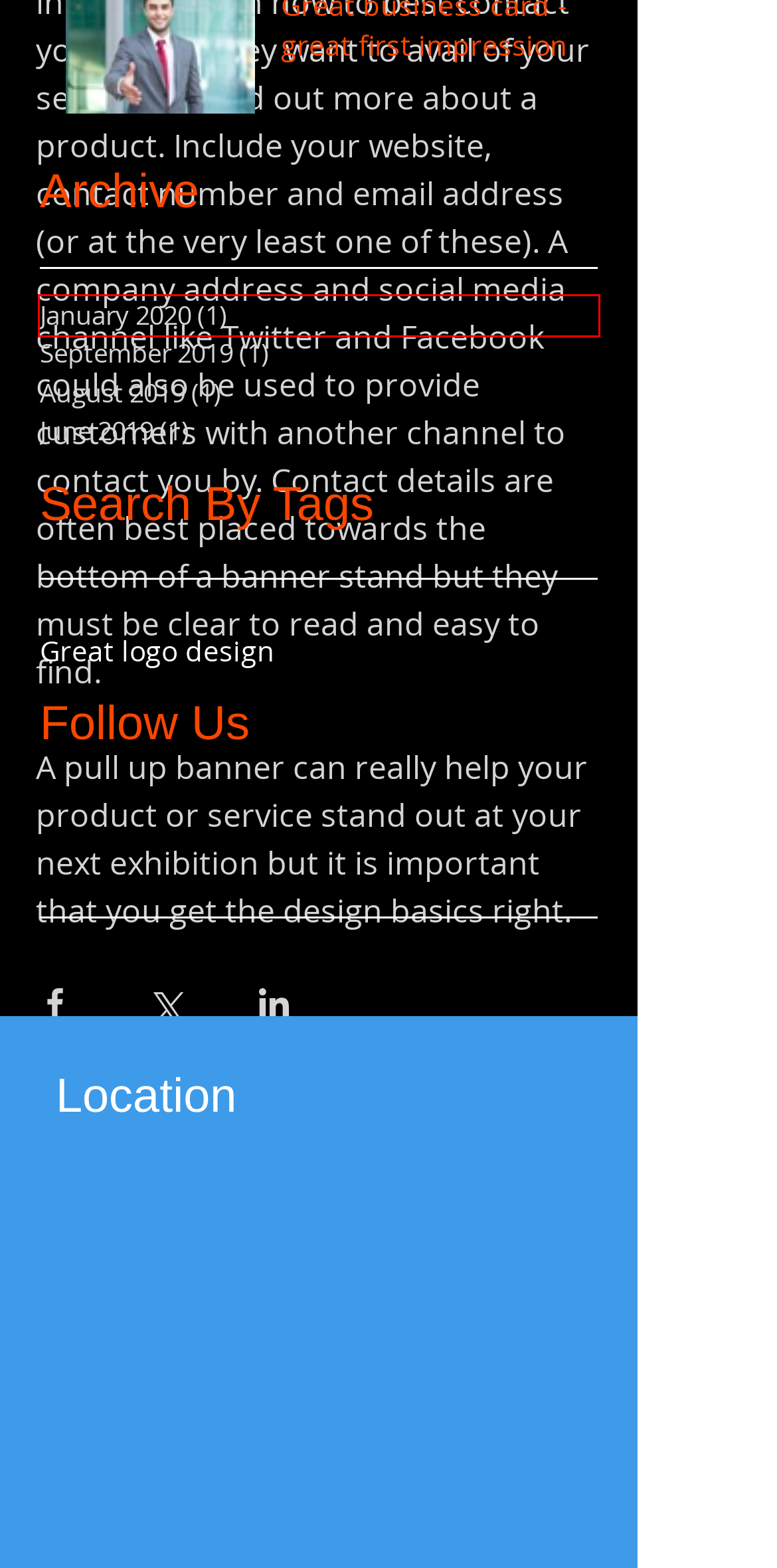Consider the screenshot of a webpage with a red bounding box and select the webpage description that best describes the new page that appears after clicking the element inside the red box. Here are the candidates:
A. January - 2020
B. June - 2019
C. Five things to consider when building your brand
D. Website Builder - Create a Free Website Today | Wix.com
E. August - 2019
F. September - 2019
G. Logo design - what makes a great logo?
H. Great logo design | creative

A